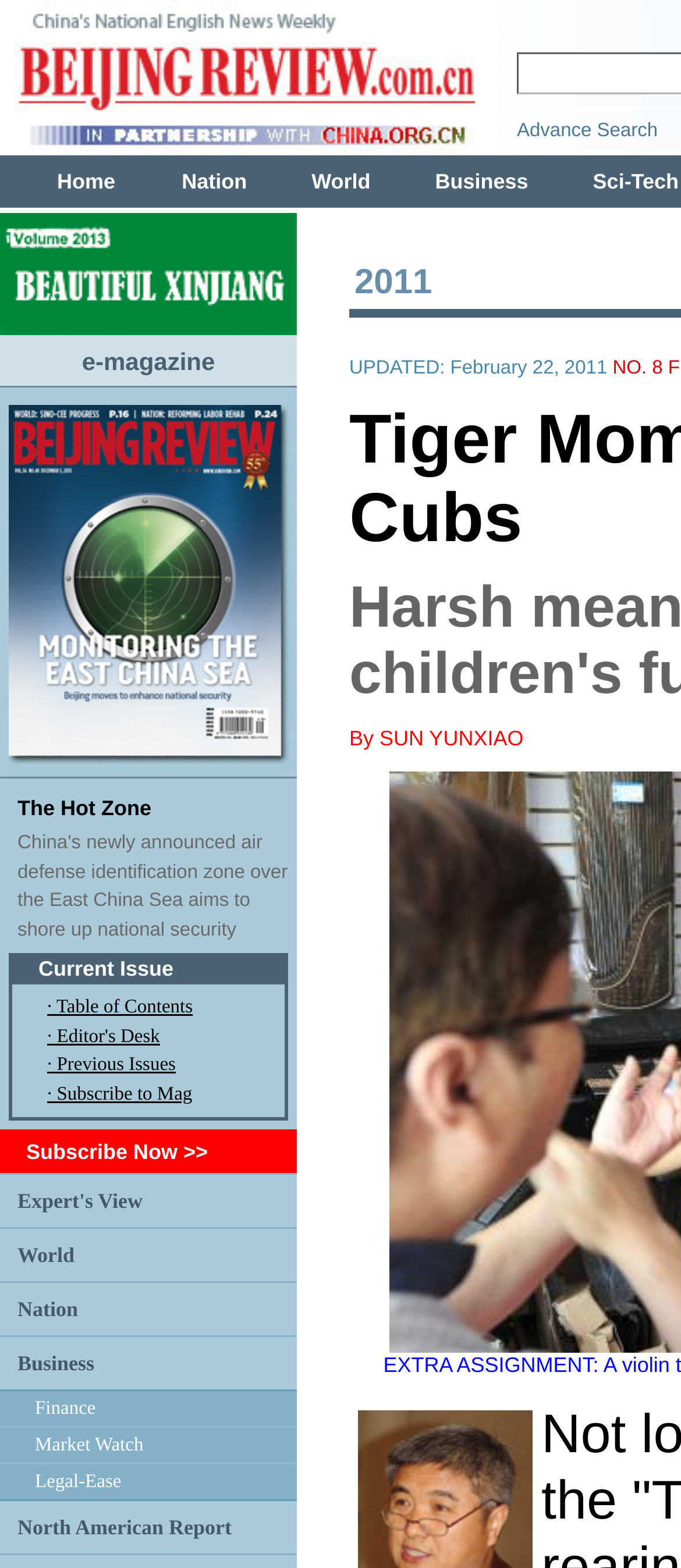Please predict the bounding box coordinates (top-left x, top-left y, bottom-right x, bottom-right y) for the UI element in the screenshot that fits the description: · Subscribe to Mag

[0.069, 0.691, 0.282, 0.704]